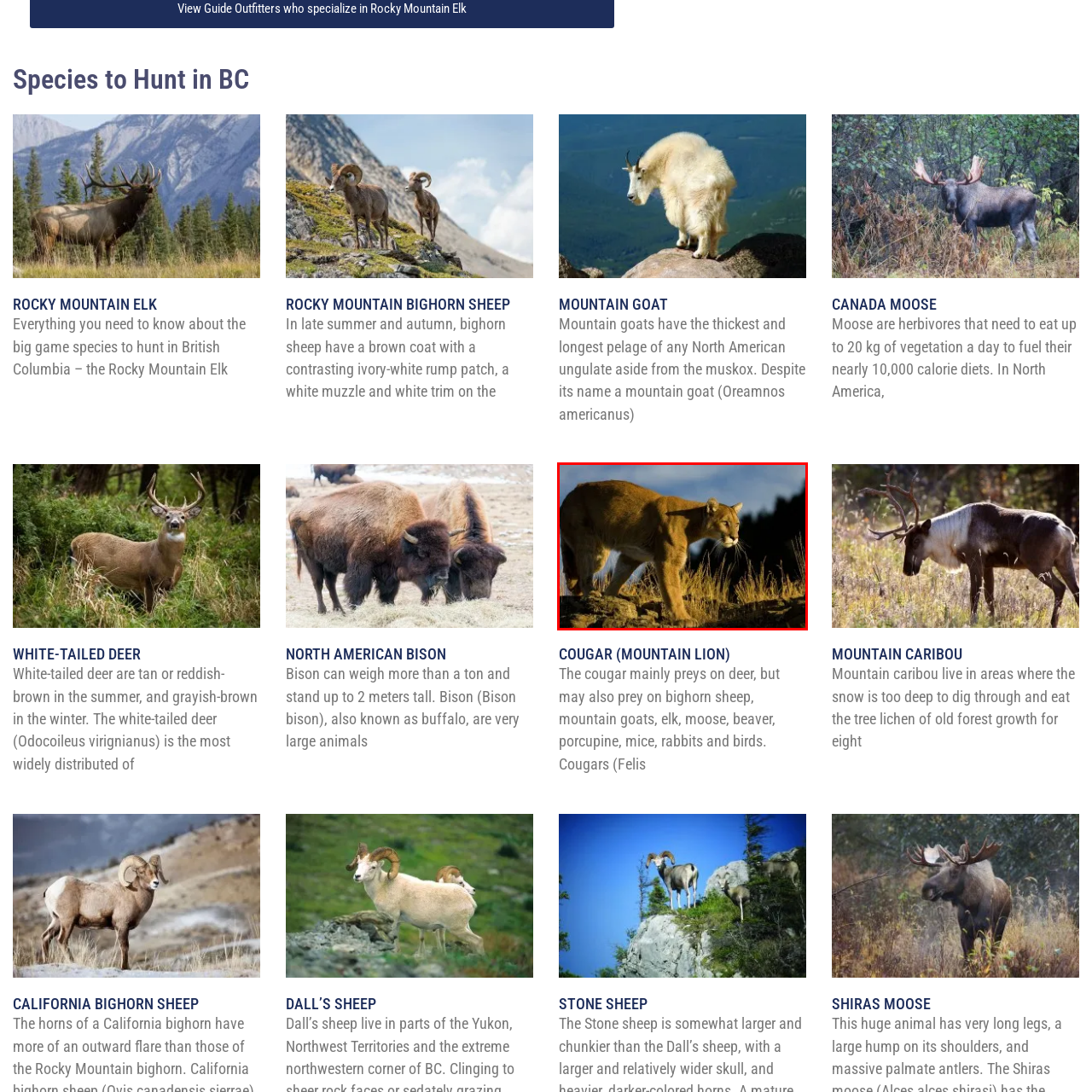Look at the section of the image marked by the red box and offer an in-depth answer to the next question considering the visual cues: What is the background of the image?

According to the caption, the cougar is situated against a backdrop of golden grass and a softly lit sky, creating a serene atmosphere.